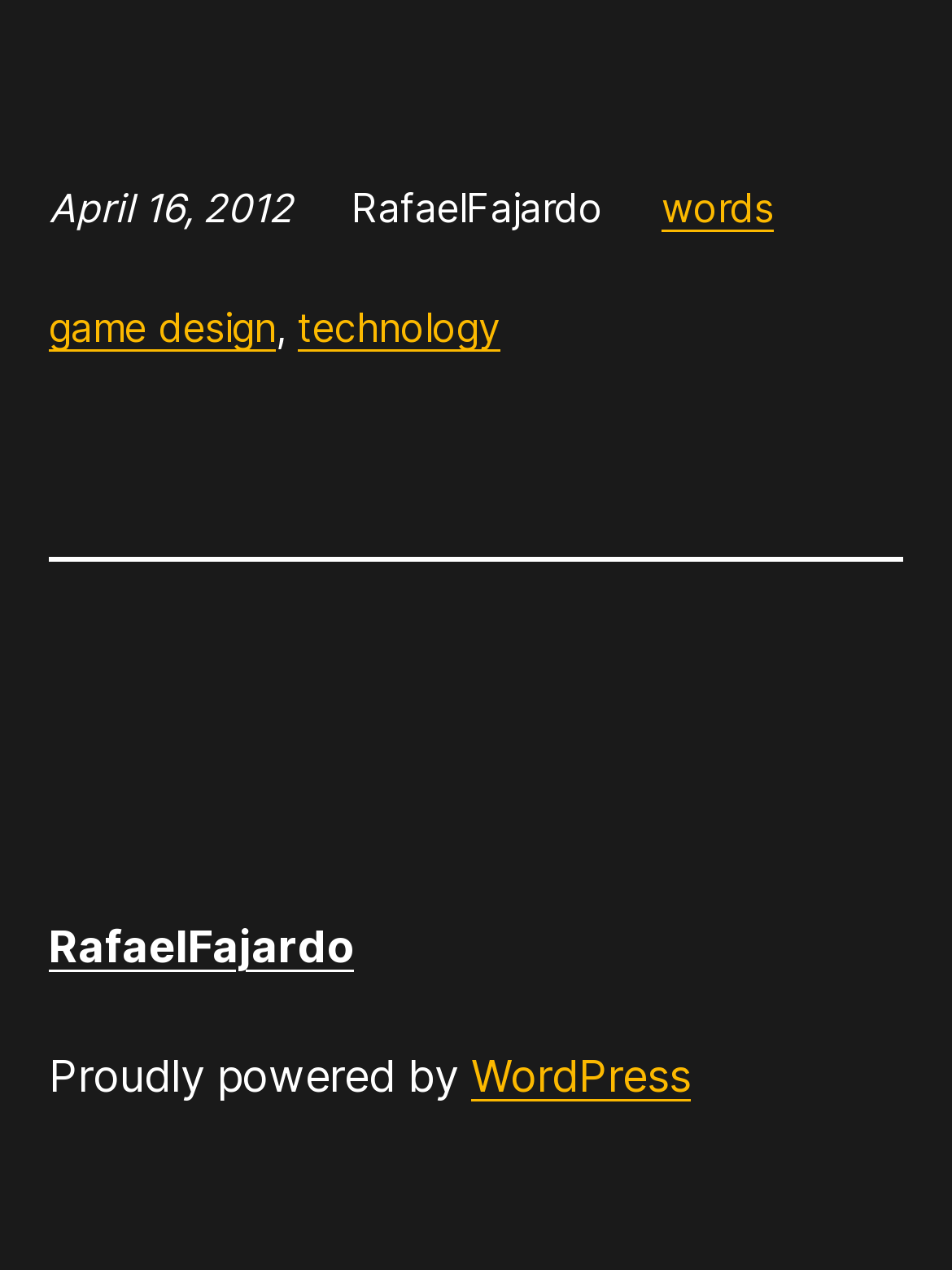How many links are there in the top section?
Using the image as a reference, give an elaborate response to the question.

In the top section of the webpage, there are three links: 'words', 'game design', and 'technology'. These links are placed horizontally and are separated by a comma.